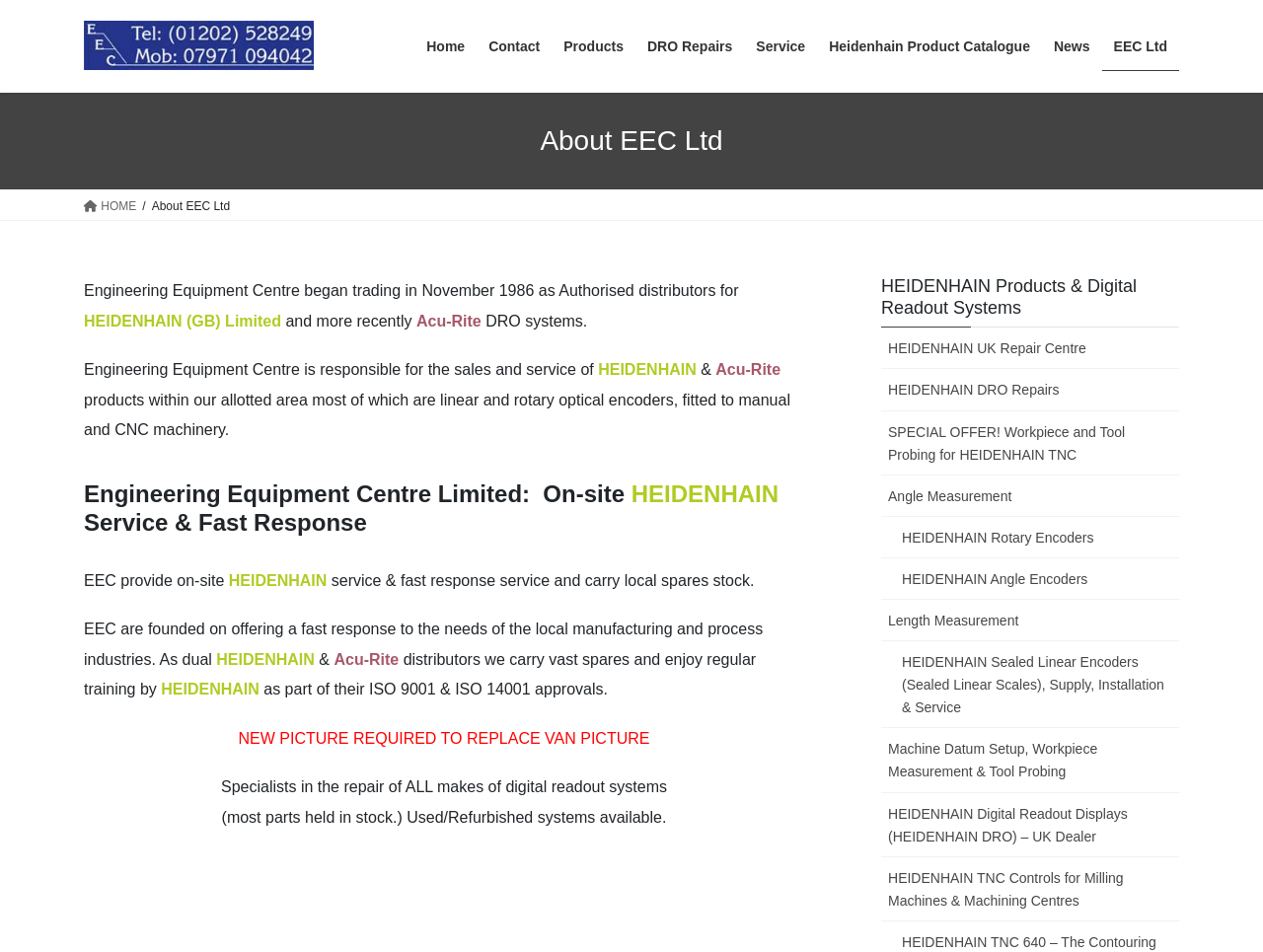Using the information from the screenshot, answer the following question thoroughly:
What is Engineering Equipment Centre responsible for?

According to the webpage, Engineering Equipment Centre is responsible for the sales and service of HEIDENHAIN and Acu-Rite products within their allotted area, which includes linear and rotary optical encoders, fitted to manual and CNC machinery.